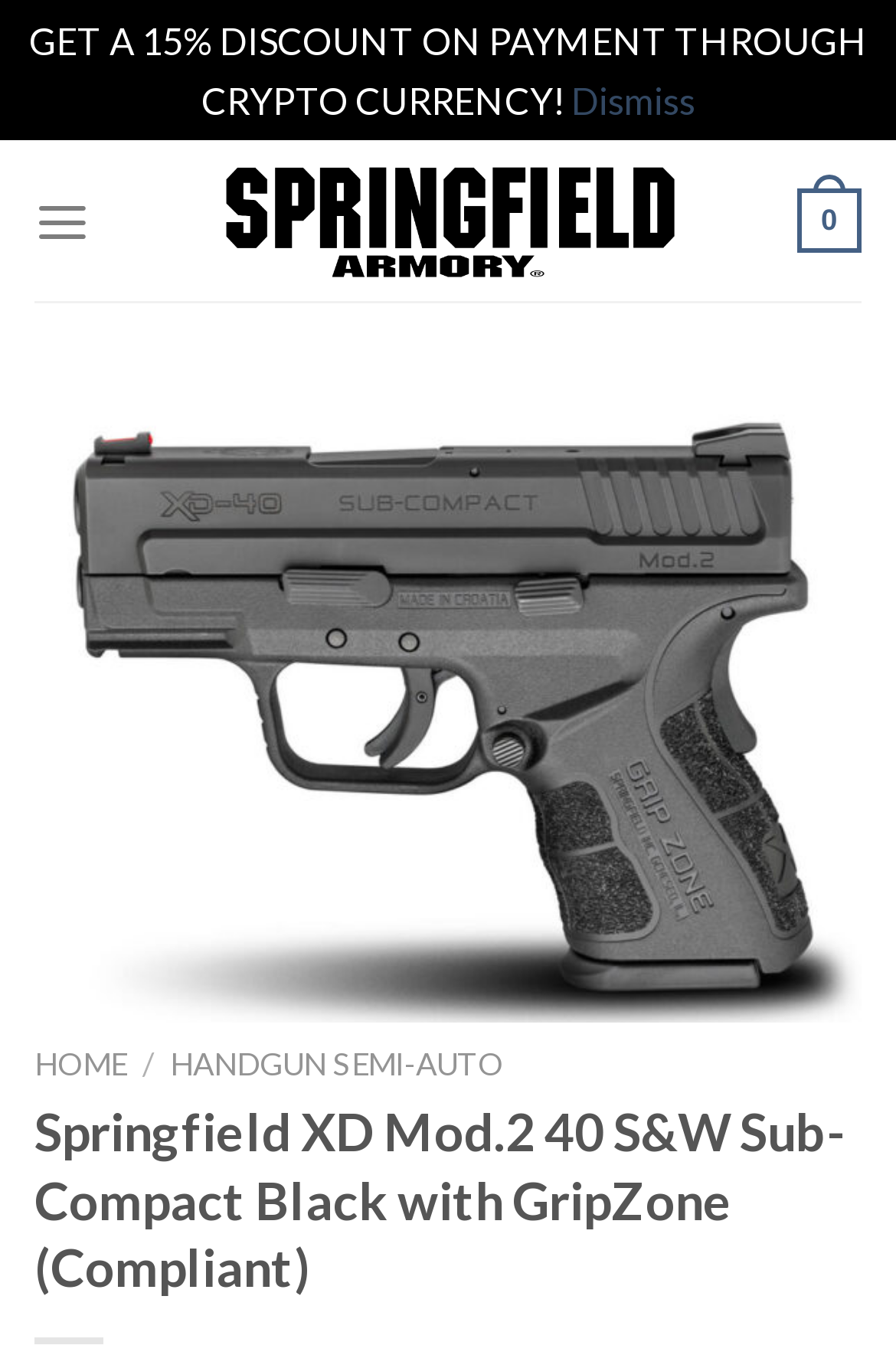Bounding box coordinates must be specified in the format (top-left x, top-left y, bottom-right x, bottom-right y). All values should be floating point numbers between 0 and 1. What are the bounding box coordinates of the UI element described as: title="Springfield Firearms"

[0.244, 0.119, 0.756, 0.207]